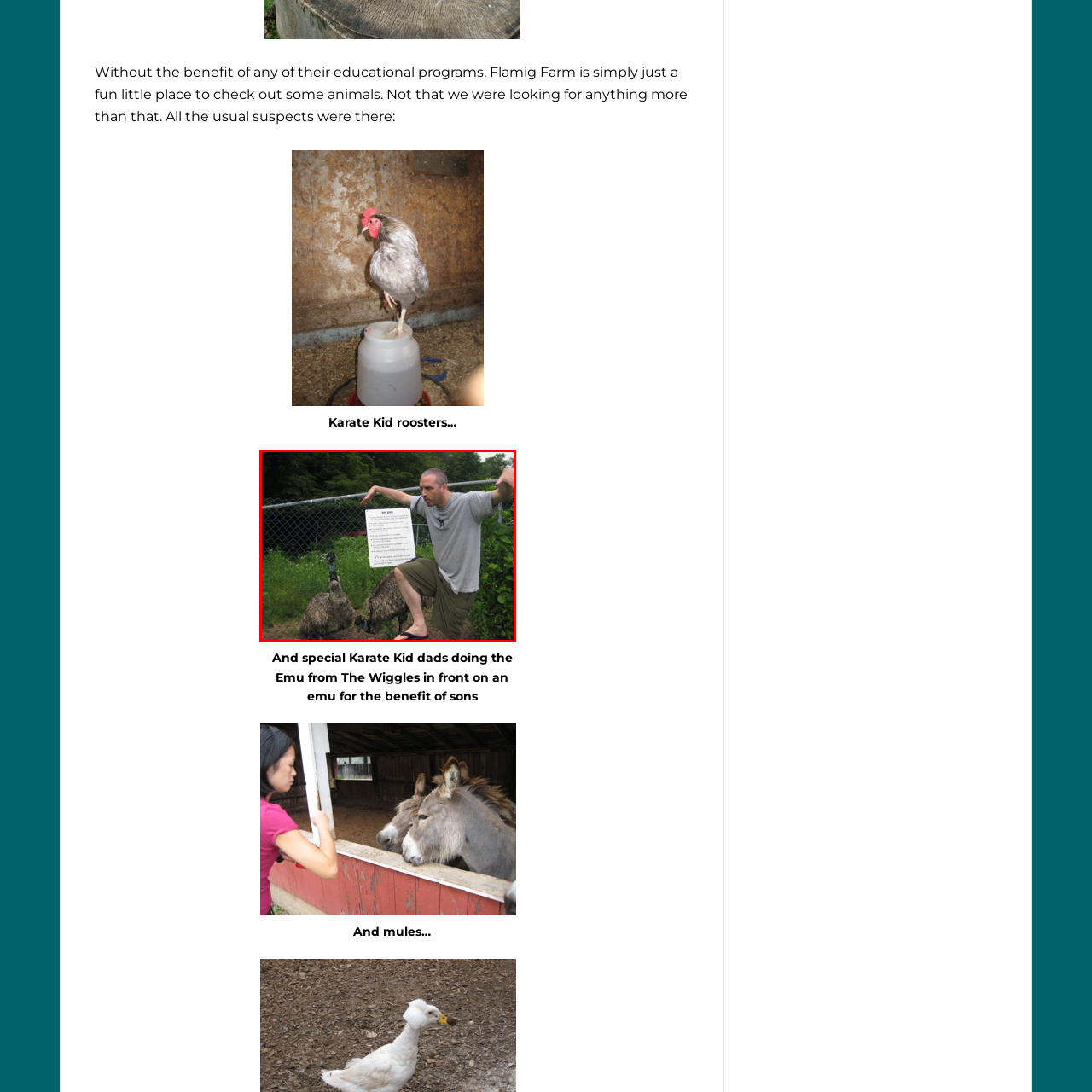What is the atmosphere of the farm?  
Study the image enclosed by the red boundary and furnish a detailed answer based on the visual details observed in the image.

The caption describes the atmosphere of the farm as fun and whimsical, which is evident from the man's playful interaction with the emus and the overall rustic charm of the surroundings.